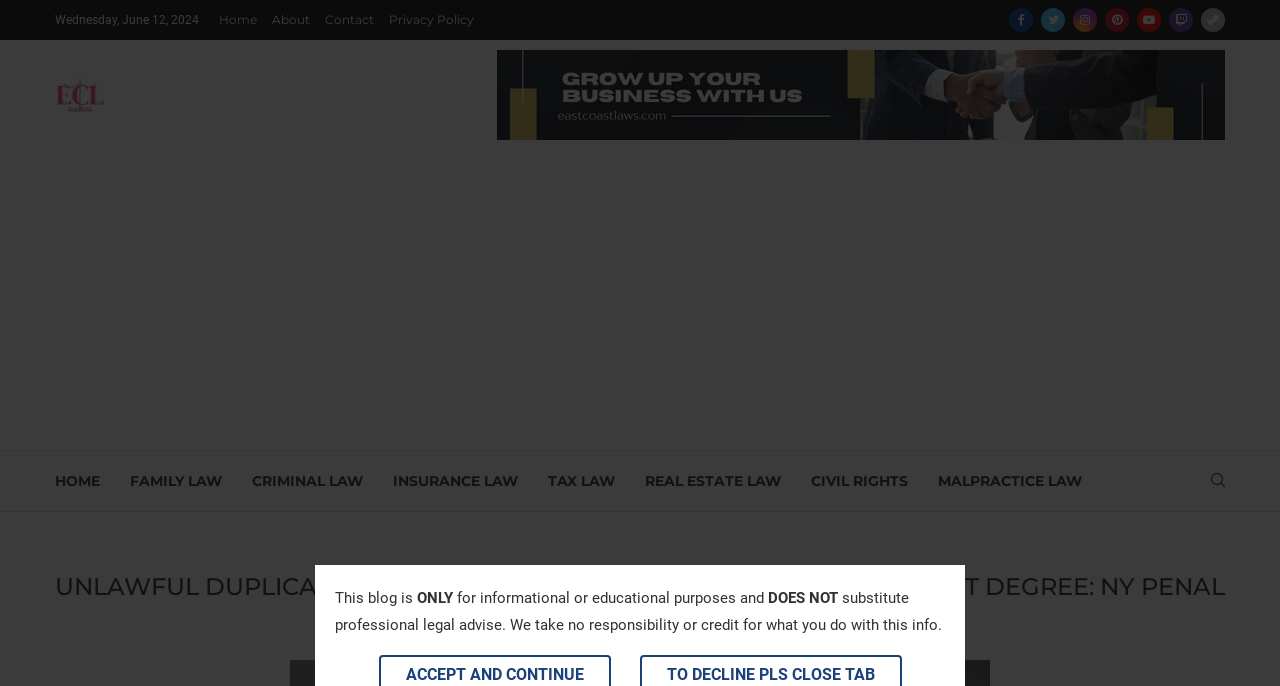Given the description: "CLOSEOUTS", determine the bounding box coordinates of the UI element. The coordinates should be formatted as four float numbers between 0 and 1, [left, top, right, bottom].

None